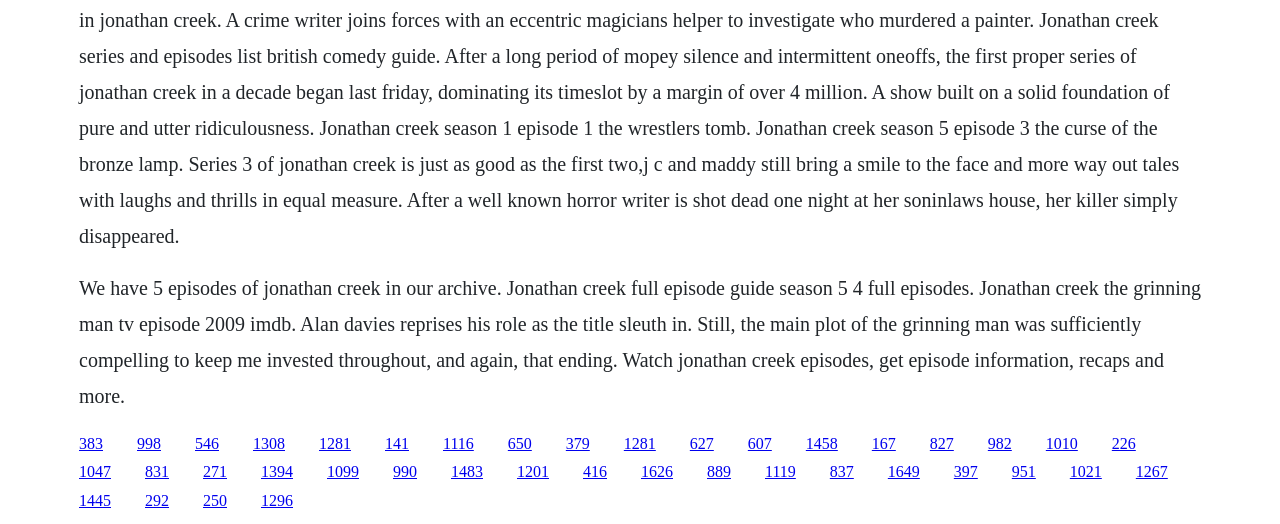Kindly provide the bounding box coordinates of the section you need to click on to fulfill the given instruction: "Watch Jonathan Creek episodes".

[0.152, 0.829, 0.171, 0.862]